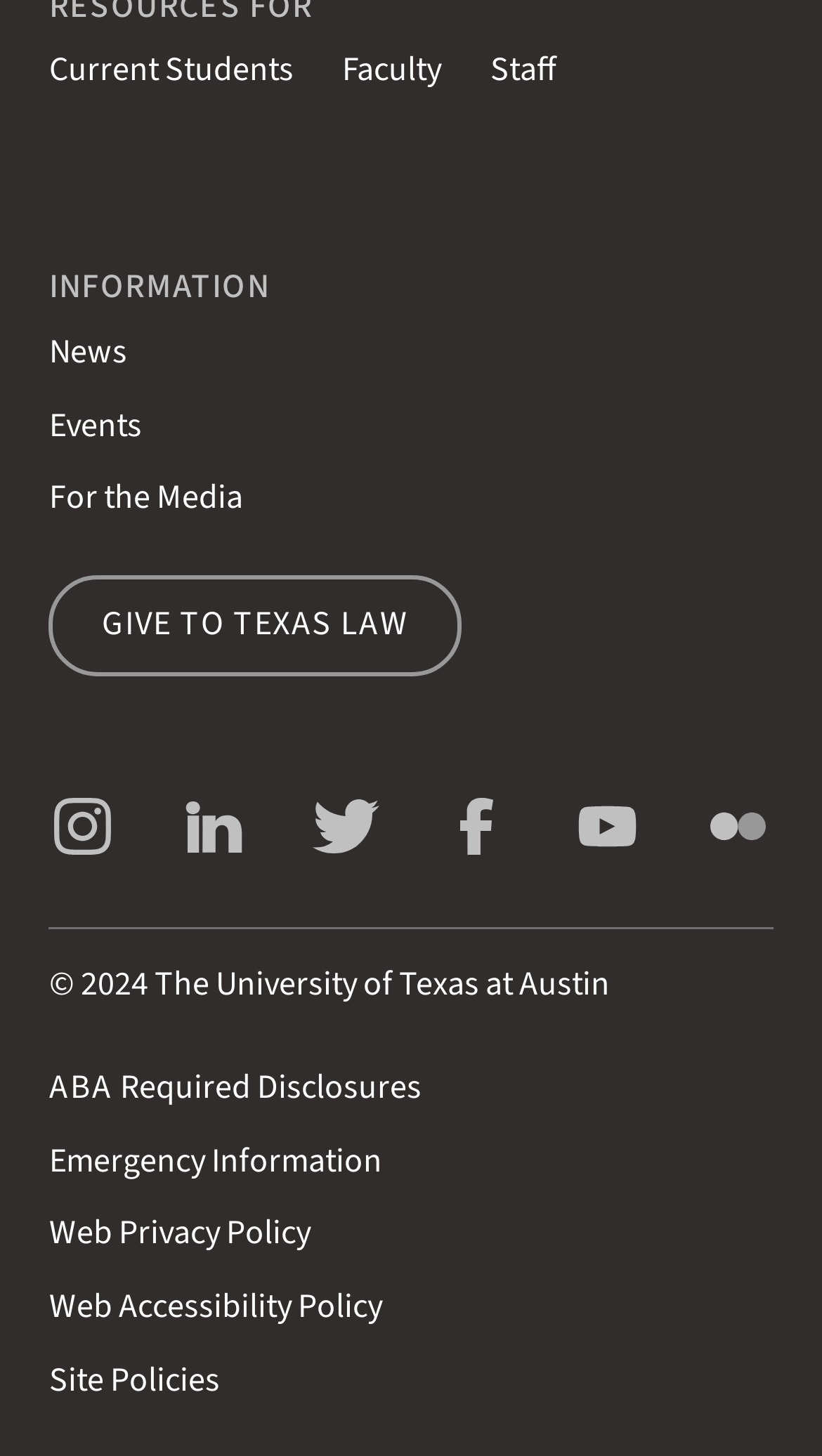Determine the bounding box coordinates of the clickable element to complete this instruction: "Click on Current Students". Provide the coordinates in the format of four float numbers between 0 and 1, [left, top, right, bottom].

[0.059, 0.032, 0.357, 0.064]